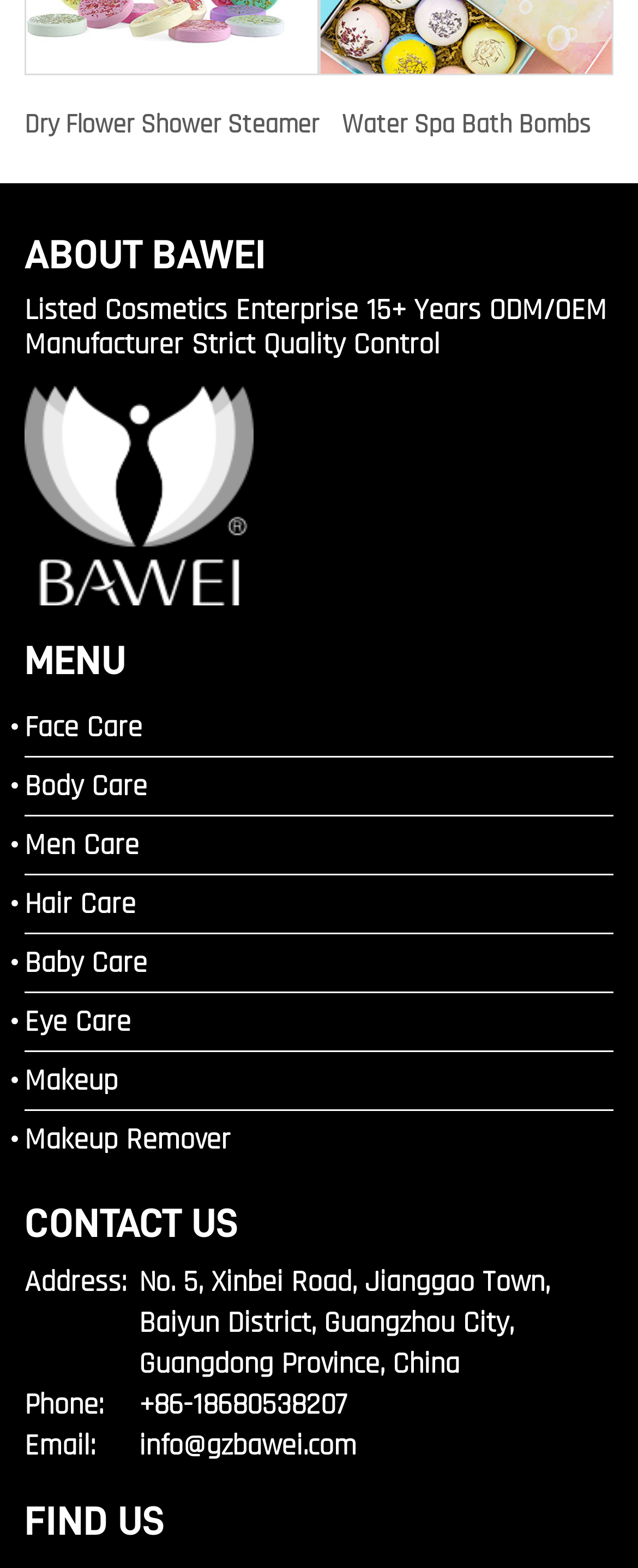For the given element description Men Care, determine the bounding box coordinates of the UI element. The coordinates should follow the format (top-left x, top-left y, bottom-right x, bottom-right y) and be within the range of 0 to 1.

[0.038, 0.521, 0.962, 0.558]